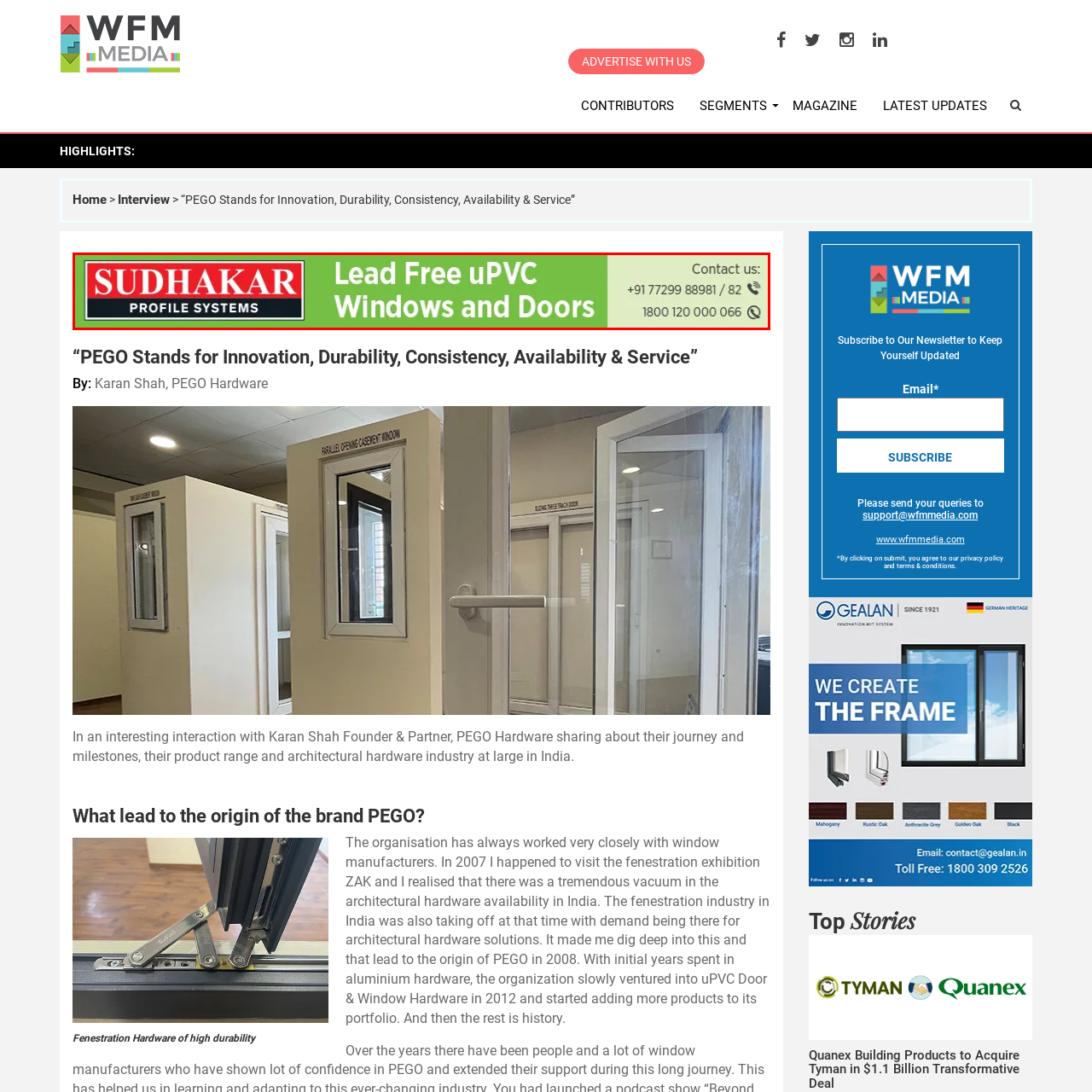Direct your gaze to the image circumscribed by the red boundary and deliver a thorough answer to the following question, drawing from the image's details: 
What is the purpose of providing phone numbers?

The caption states that the image provides contact details, including phone numbers for customer inquiries, showcasing the brand's accessibility and willingness to engage with potential customers.